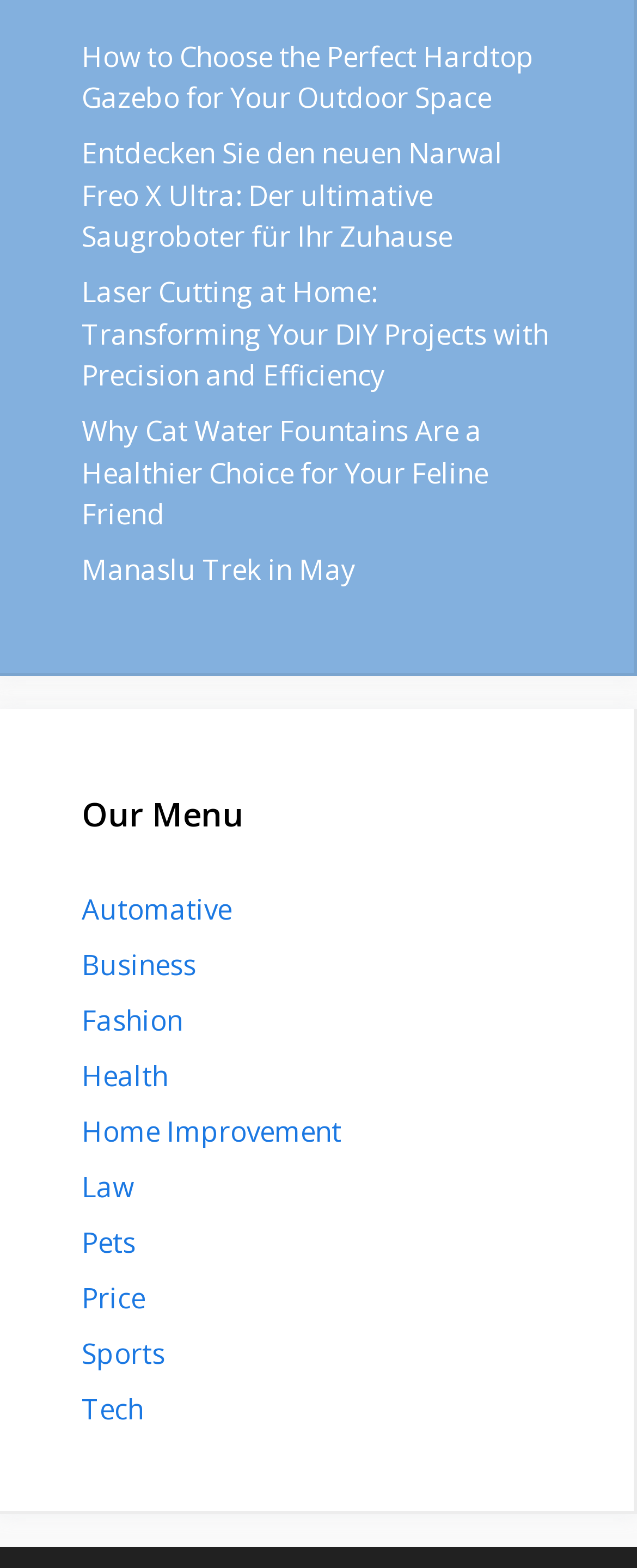Please identify the bounding box coordinates of the clickable area that will allow you to execute the instruction: "View the Automative section".

[0.128, 0.567, 0.364, 0.591]